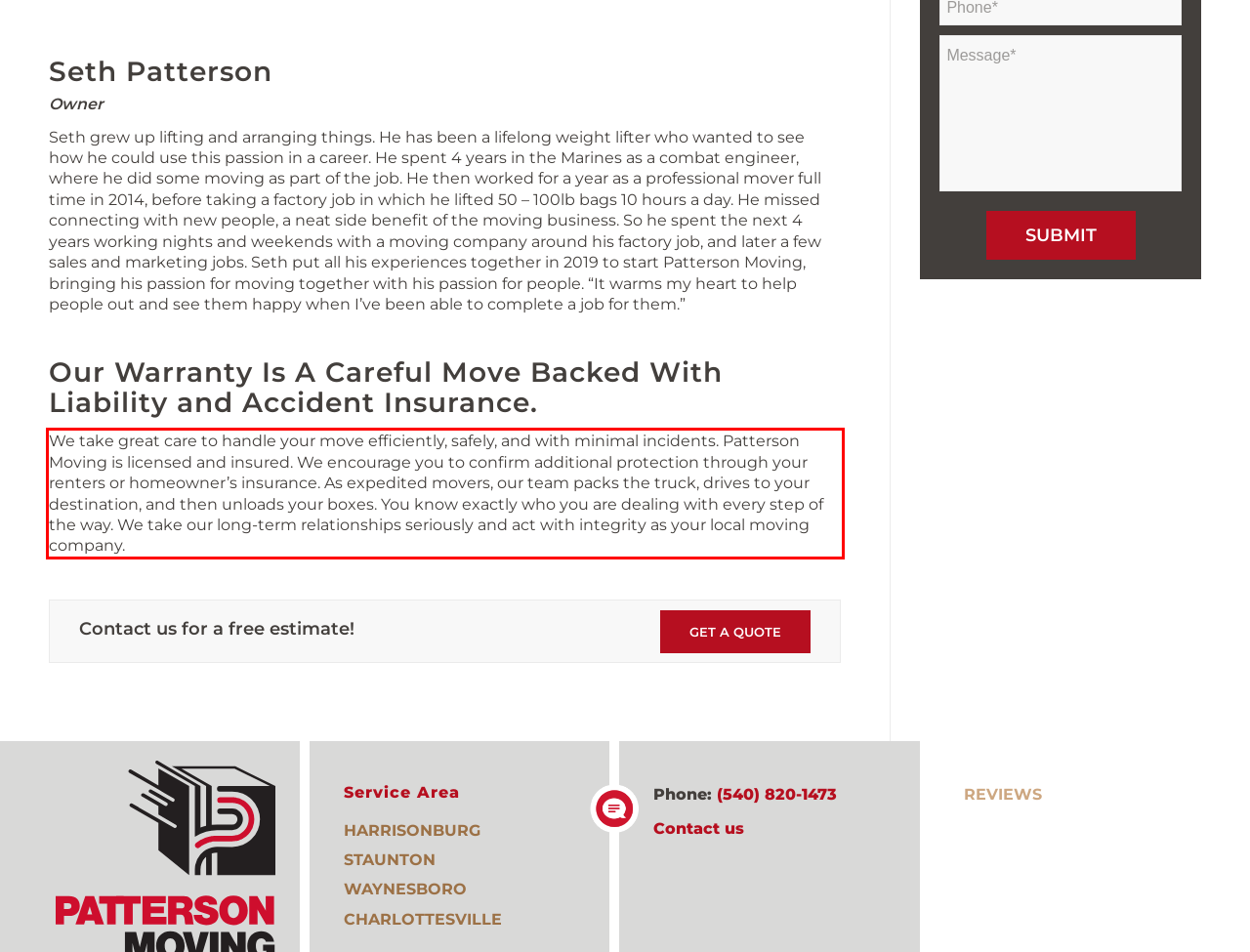Using the provided webpage screenshot, identify and read the text within the red rectangle bounding box.

We take great care to handle your move efficiently, safely, and with minimal incidents. Patterson Moving is licensed and insured. We encourage you to confirm additional protection through your renters or homeowner’s insurance. As expedited movers, our team packs the truck, drives to your destination, and then unloads your boxes. You know exactly who you are dealing with every step of the way. We take our long-term relationships seriously and act with integrity as your local moving company.